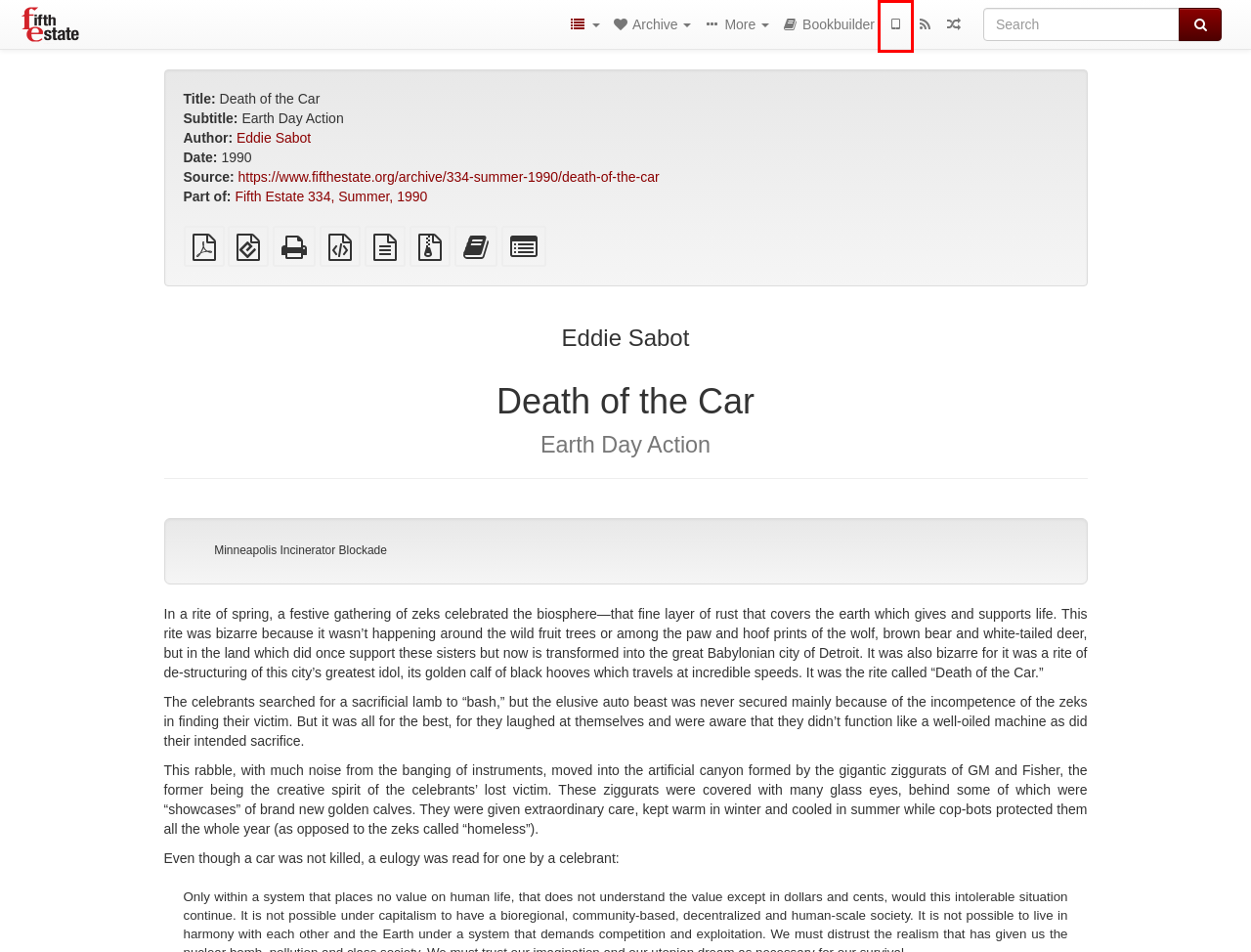Take a look at the provided webpage screenshot featuring a red bounding box around an element. Select the most appropriate webpage description for the page that loads after clicking on the element inside the red bounding box. Here are the candidates:
A. Welcome to the Fifth Estate Mirror Site | Fifth Estate Archive
B. 334, Summer, 1990 | Fifth Estate Archive
C. Imperialism | Fifth Estate Archive
D. Eddie Sabot | Fifth Estate Archive
E. Fifth Estate Archive
F. Death of the Car
G. Death of the Car - Issue 334, Summer, 1990 - Fifth Estate Magazine
H. Fifth Estate Archive on mobile | Fifth Estate Archive

H